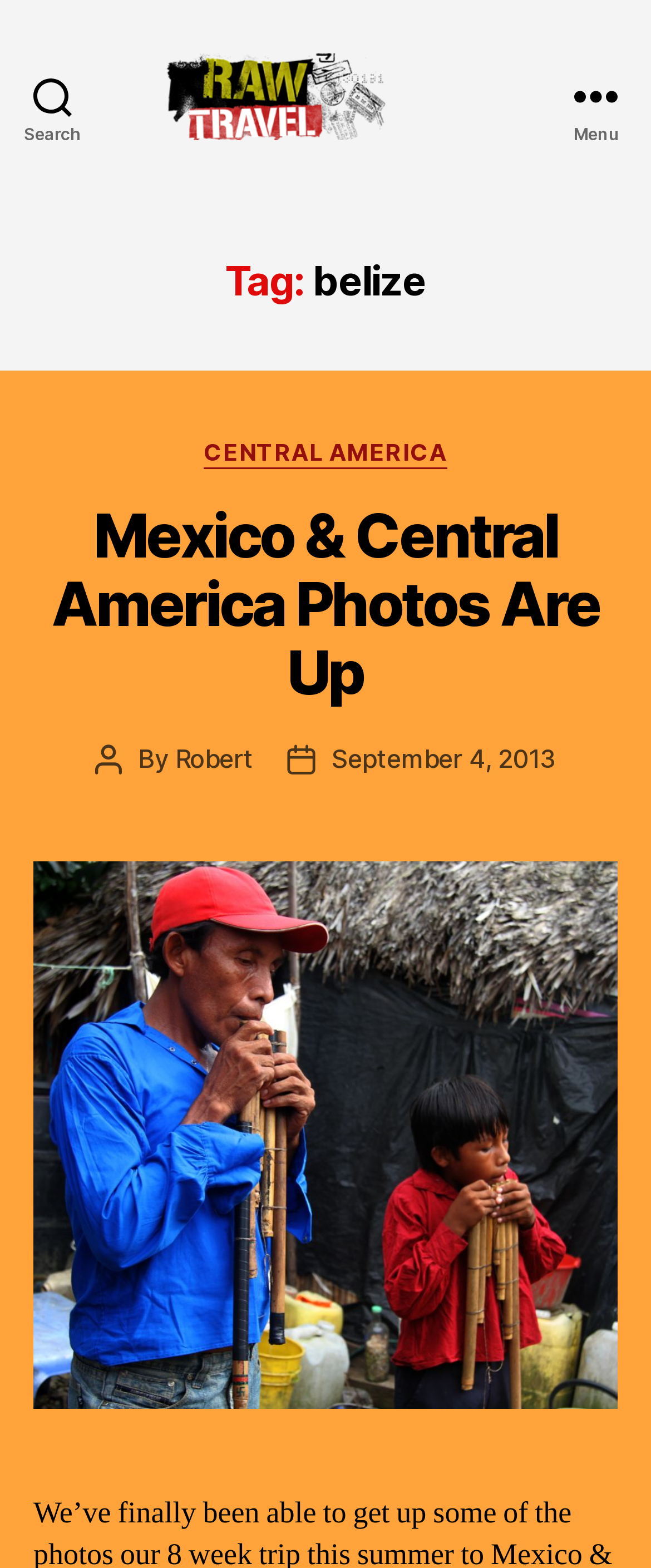Analyze the image and deliver a detailed answer to the question: Who is the author of the blog post?

I found the author's name by looking at the section that says 'Post author' and then 'By' followed by a link to the author's name, which is 'Robert'.